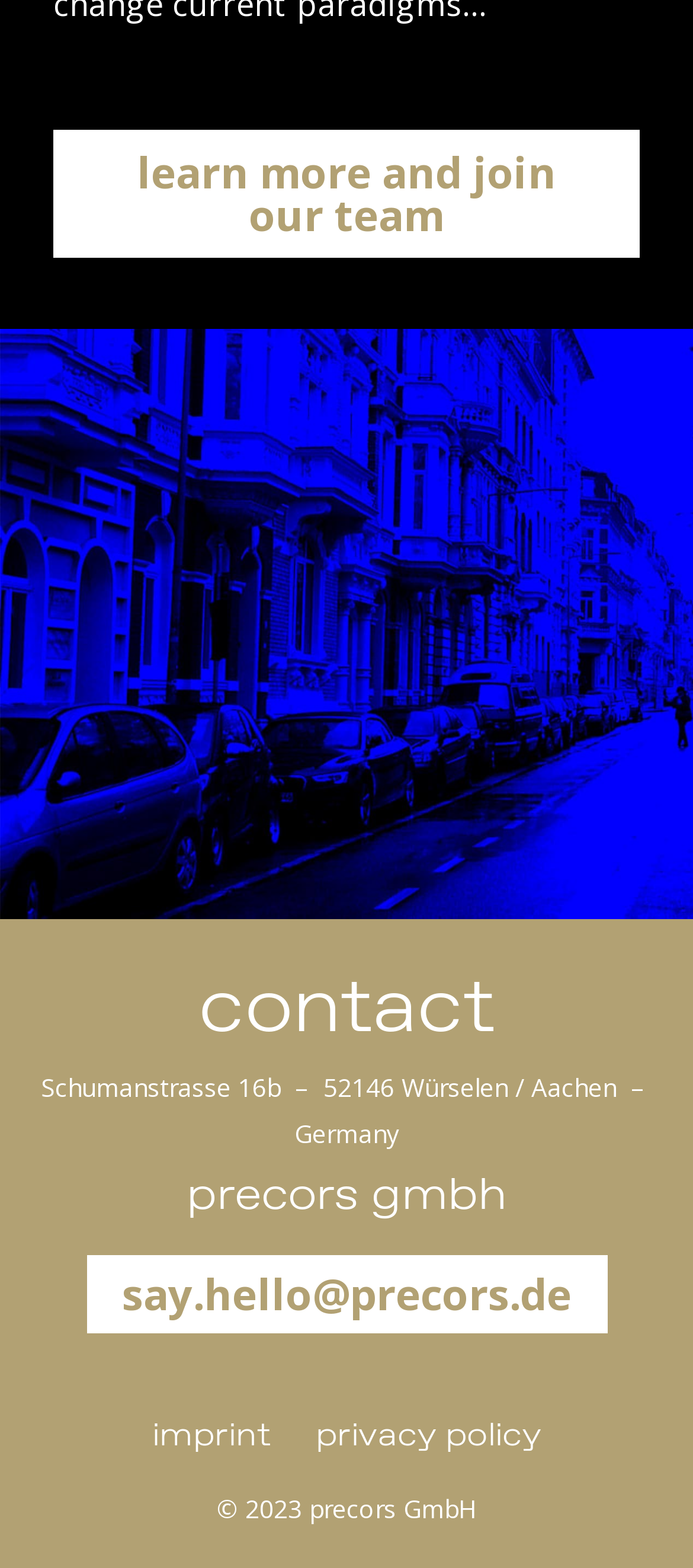What is the shape of the image below the 'precors gmbh' heading?
Give a detailed response to the question by analyzing the screenshot.

I found the image description by looking at the image element that is located below the 'precors gmbh' heading, which is described as a 'bubble_cut' image.